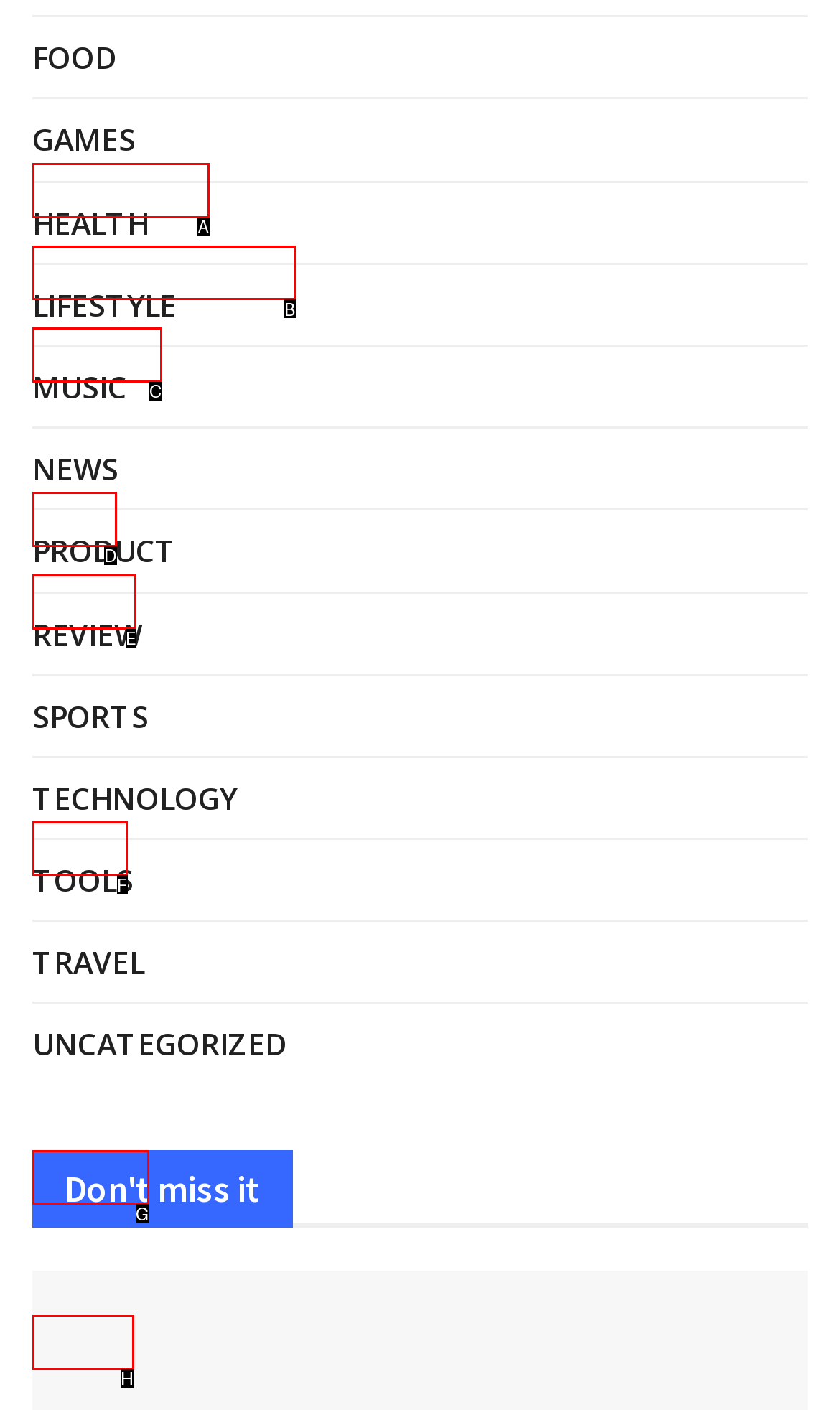Select the option that corresponds to the description: Tools
Respond with the letter of the matching choice from the options provided.

H